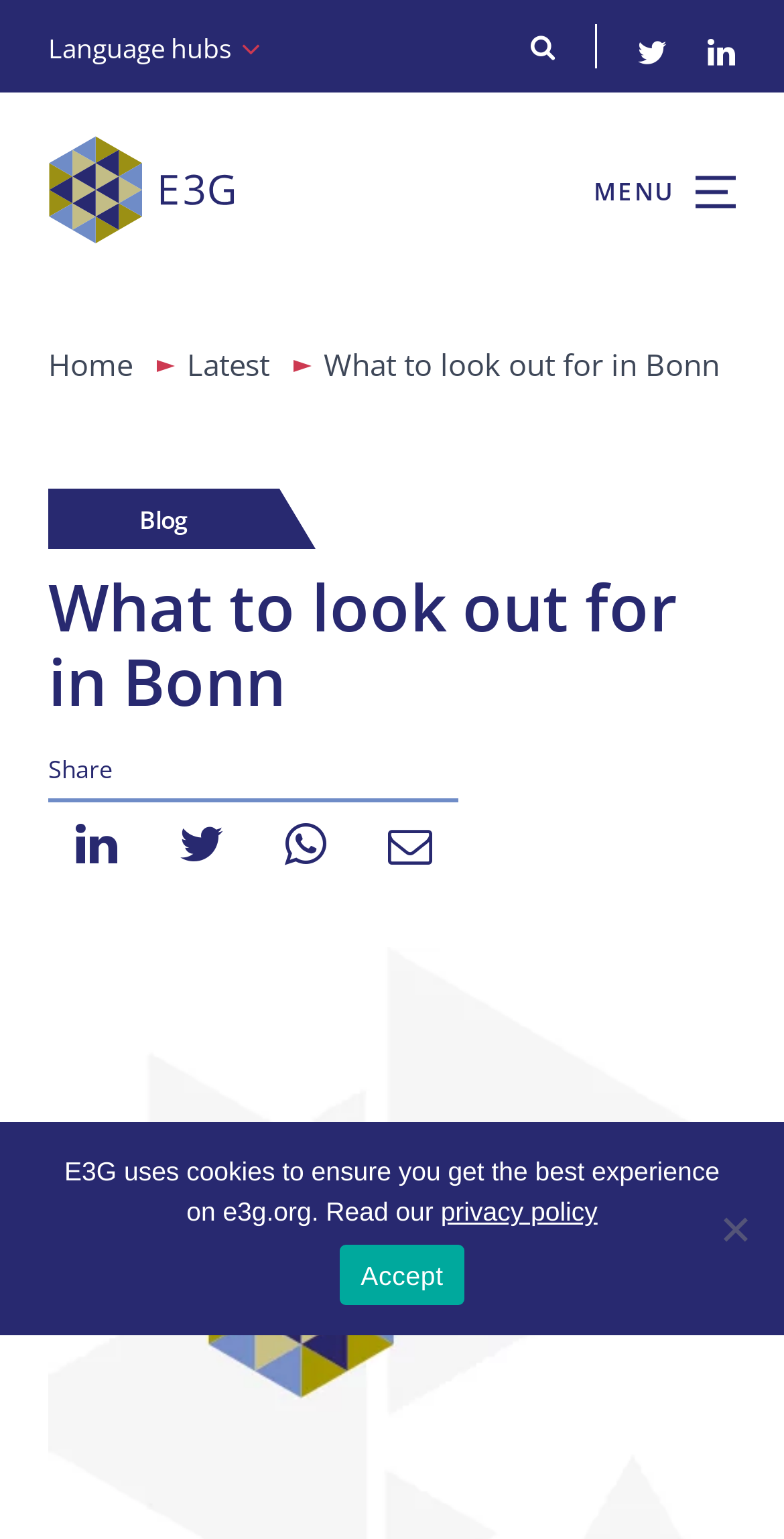What is the main heading displayed on the webpage? Please provide the text.

What to look out for in Bonn